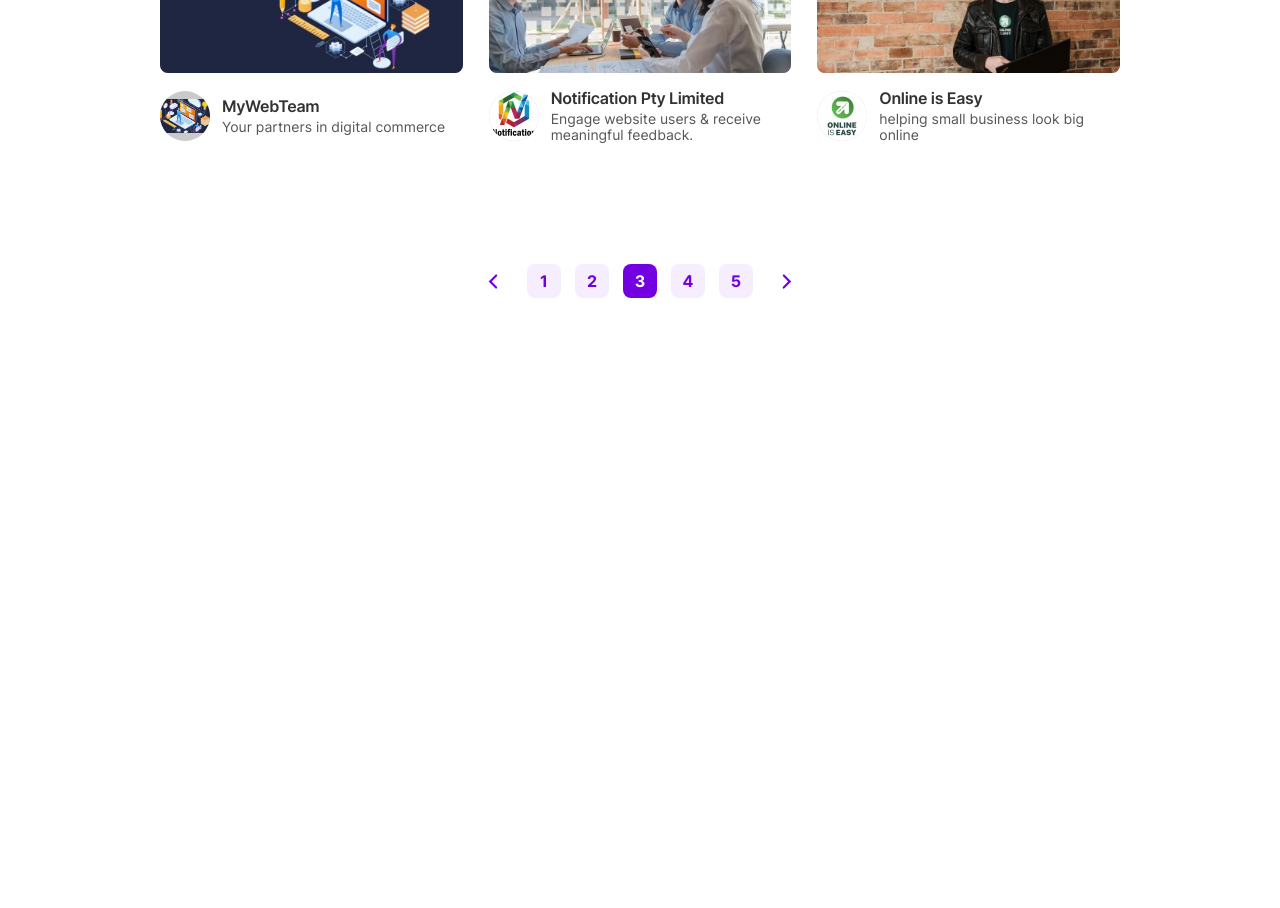Determine the bounding box coordinates for the area you should click to complete the following instruction: "Subscribe to the newsletter".

[0.711, 0.717, 0.772, 0.739]